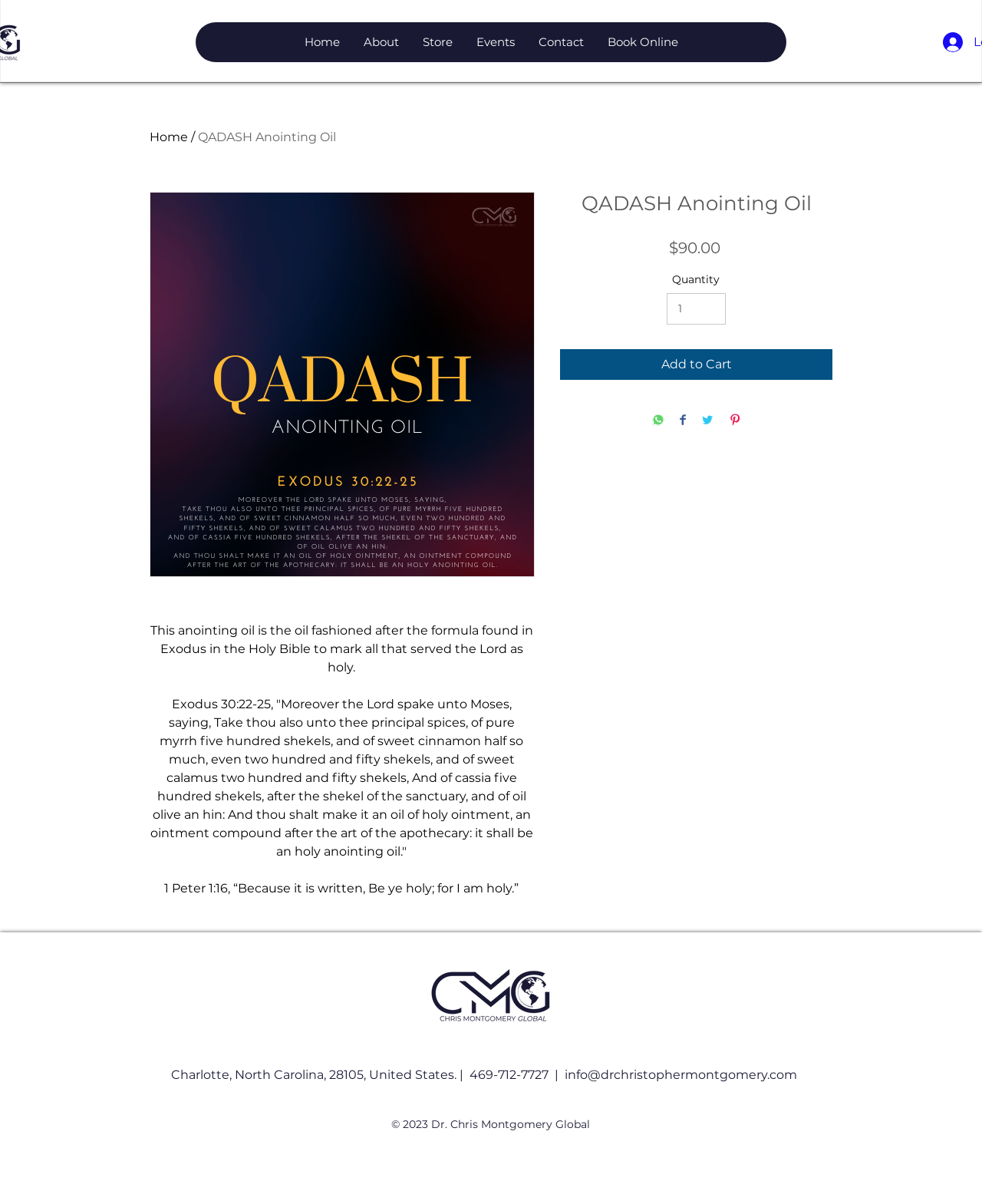Kindly provide the bounding box coordinates of the section you need to click on to fulfill the given instruction: "View the 'QADASH Anointing Oil' image".

[0.153, 0.16, 0.544, 0.479]